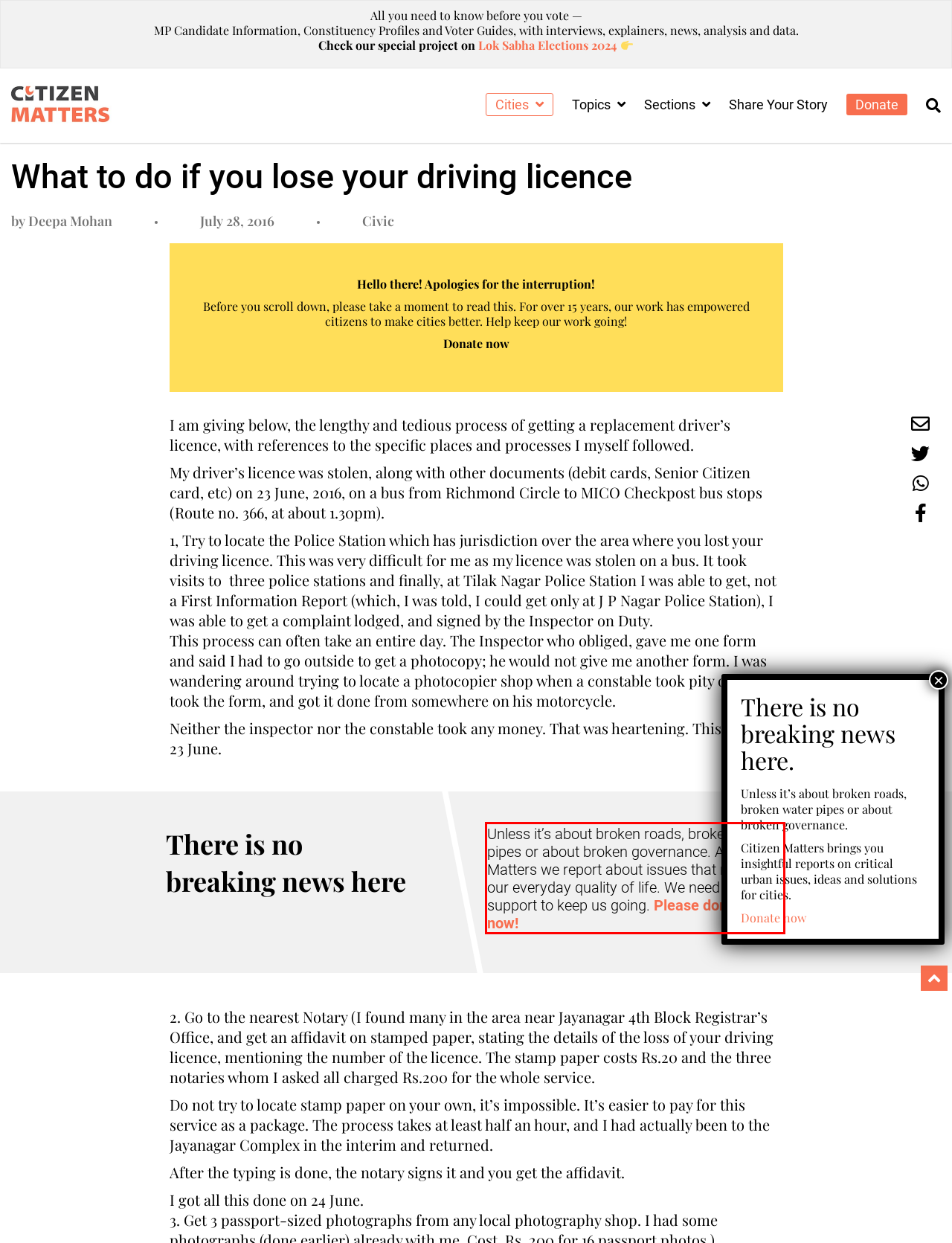Look at the provided screenshot of the webpage and perform OCR on the text within the red bounding box.

Unless it’s about broken roads, broken water pipes or about broken governance. At Citizen Matters we report about issues that matter to our everyday quality of life. We need your support to keep us going. Please donate now!